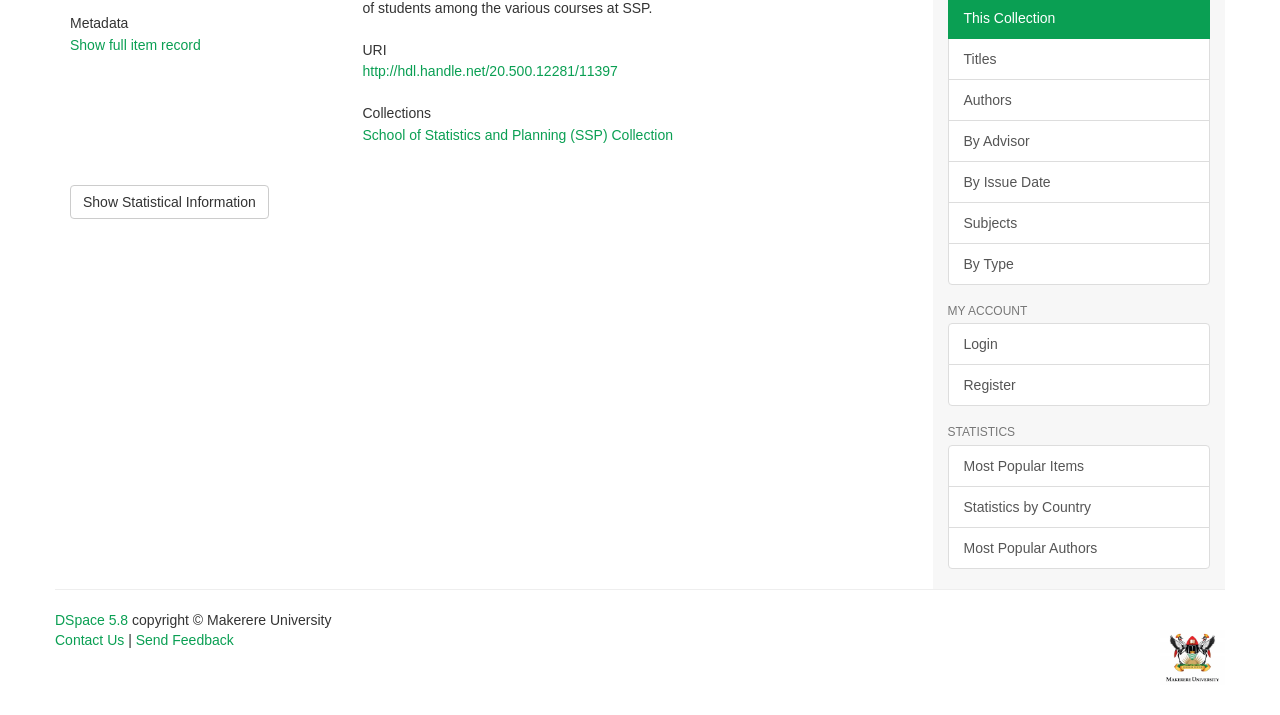Based on the element description Show full item record, identify the bounding box of the UI element in the given webpage screenshot. The coordinates should be in the format (top-left x, top-left y, bottom-right x, bottom-right y) and must be between 0 and 1.

[0.055, 0.051, 0.157, 0.074]